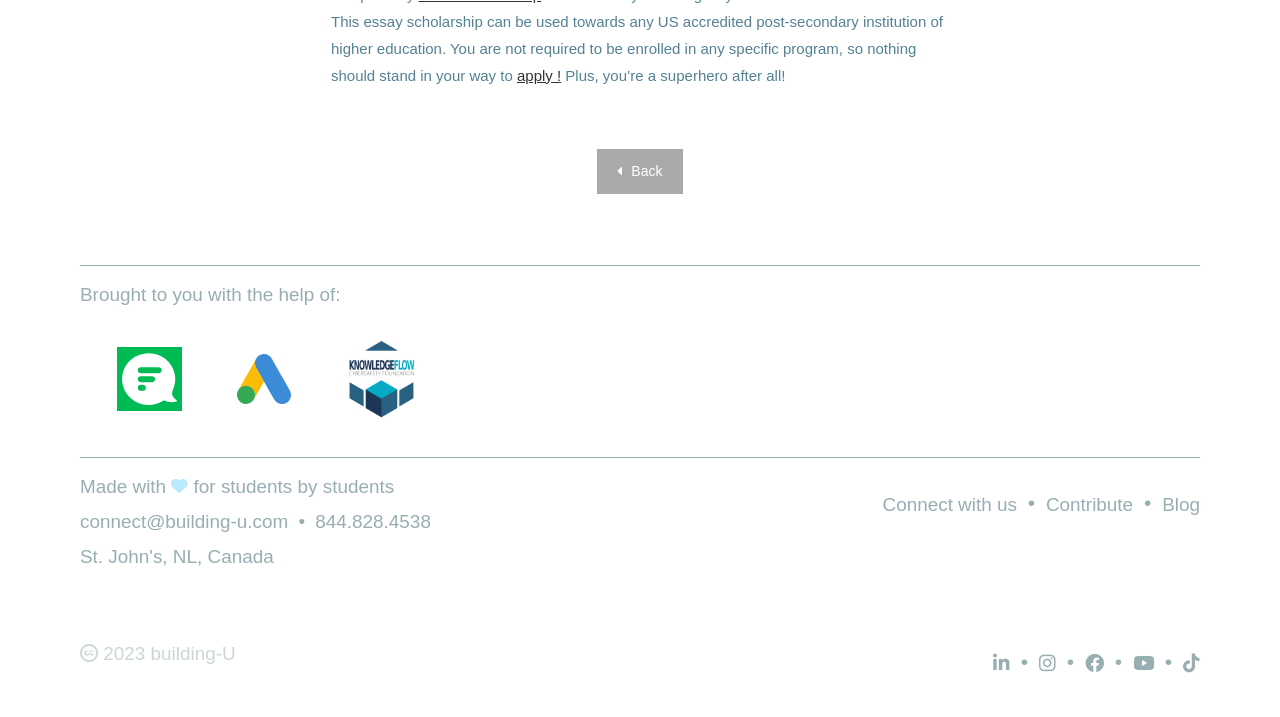Locate the bounding box of the user interface element based on this description: "Contribute".

[0.817, 0.688, 0.885, 0.718]